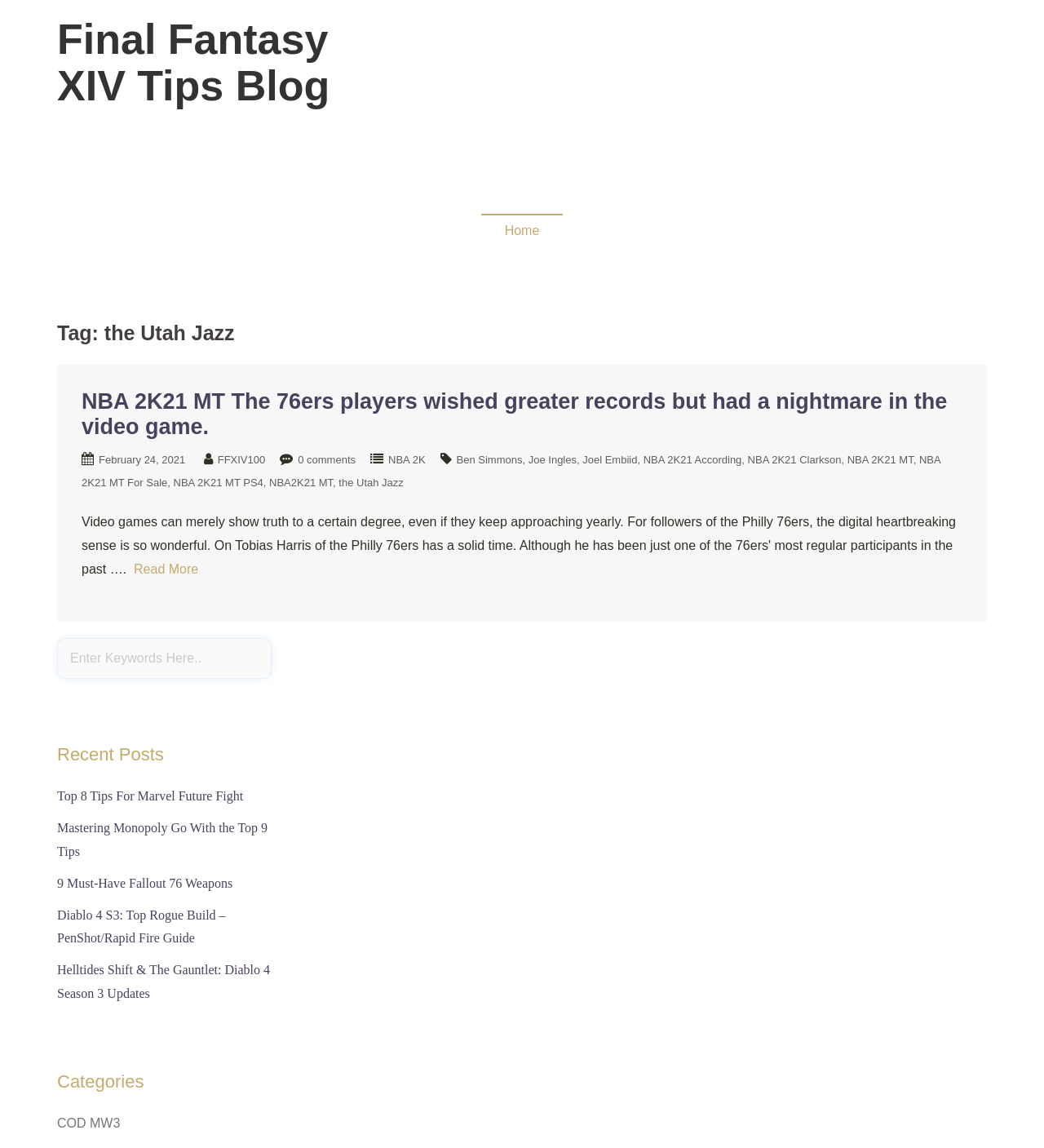Please identify and generate the text content of the webpage's main heading.

Final Fantasy XIV Tips Blog